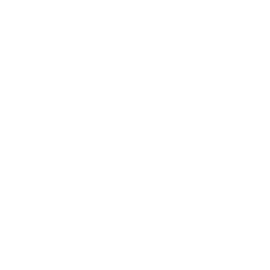Offer a detailed explanation of what is depicted in the image.

The image depicts a placeholder graphic commonly used in web design to represent an image that is yet to be loaded or is currently unavailable. It features a simplistic, monochromatic design, typically serving as a stand-in for product images in e-commerce settings. In this context, it aligns with the surrounding information about cycling apparel, particularly indicating areas where product images for offerings like the MAAP Women's Cycling Jersey might appear. The overall design suggests a modern and clean aesthetic, which is consistent with the premium cycling clothing brand showcased on the webpage.